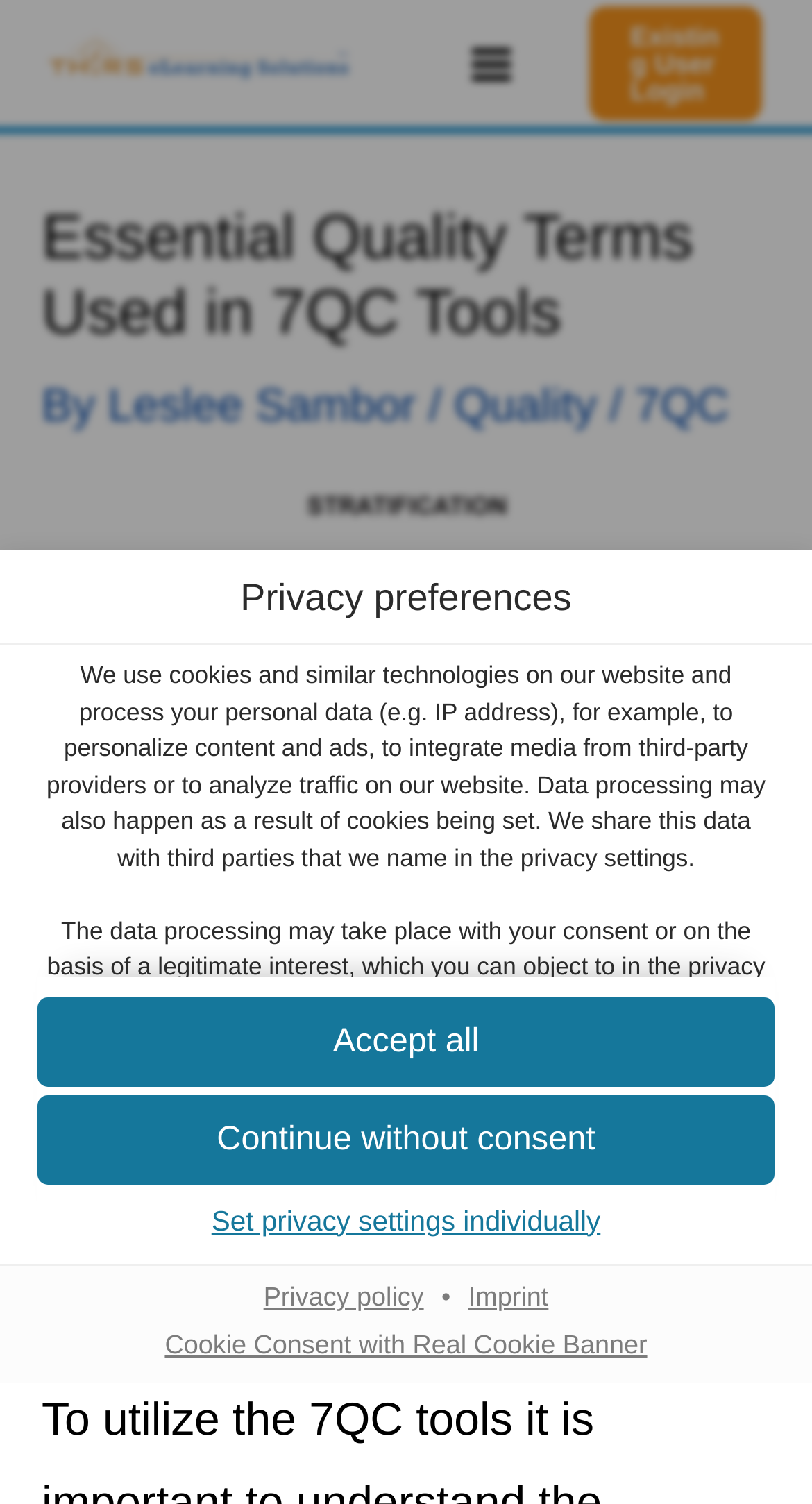Please reply to the following question with a single word or a short phrase:
What is the main topic of the privacy policy?

Data processing